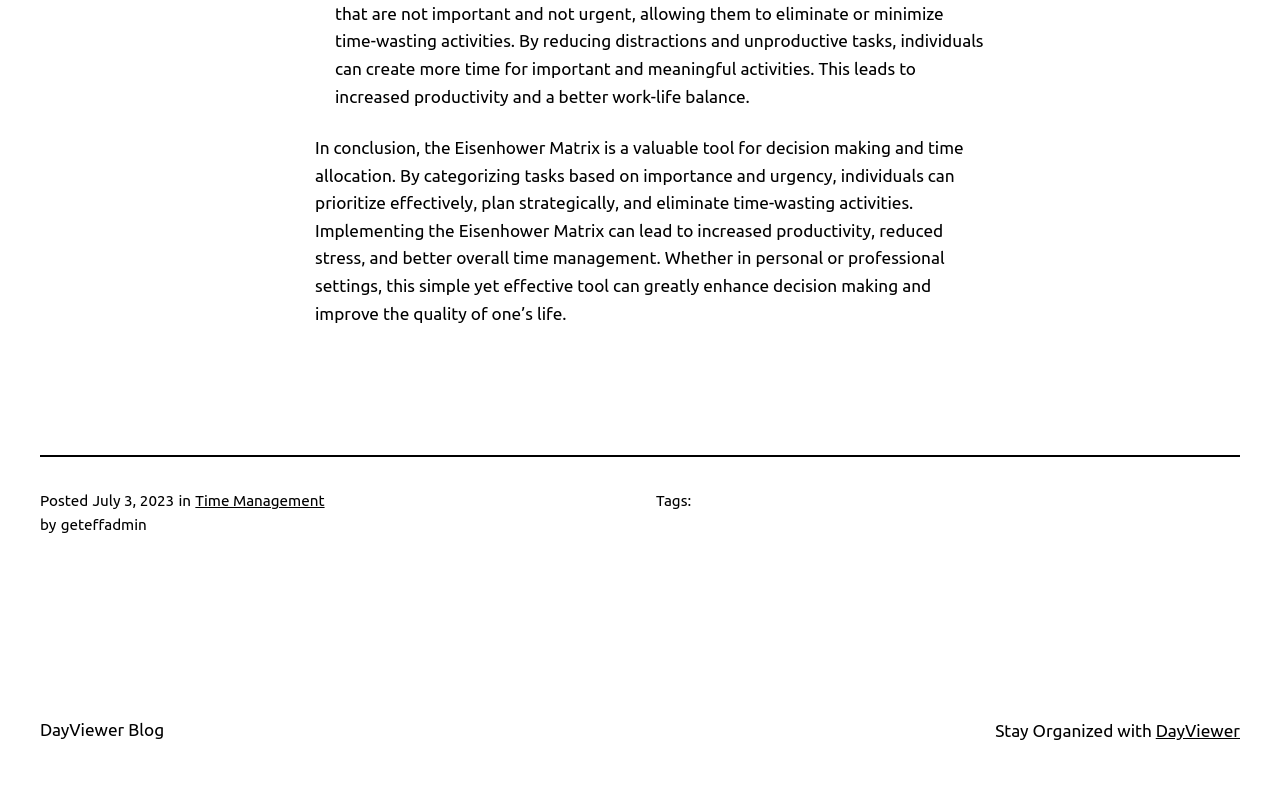Who is the author of the article?
Please give a well-detailed answer to the question.

I found the author by looking at the text next to the 'by' label, which is 'geteffadmin'.